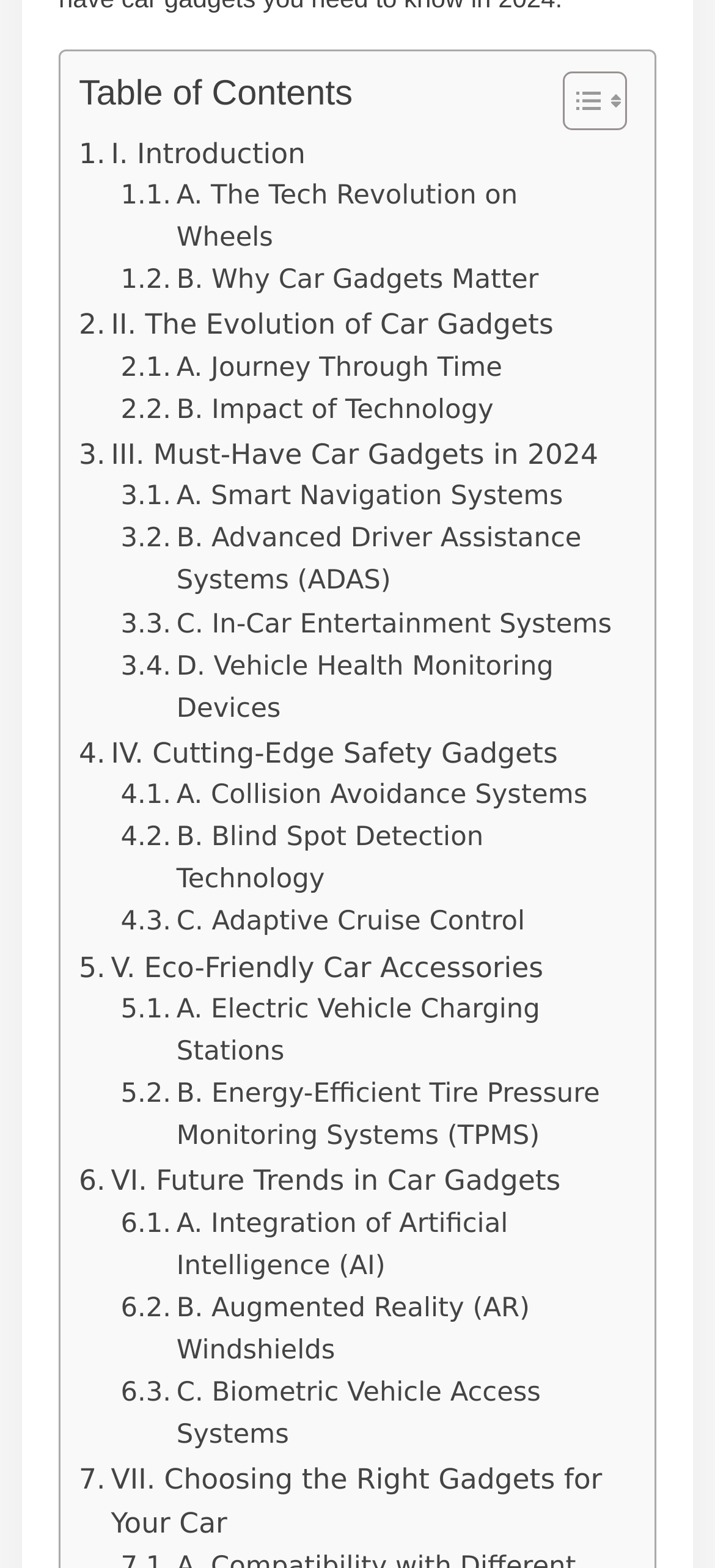Identify the bounding box coordinates of the area that should be clicked in order to complete the given instruction: "View A. The Tech Revolution on Wheels". The bounding box coordinates should be four float numbers between 0 and 1, i.e., [left, top, right, bottom].

[0.169, 0.112, 0.864, 0.166]